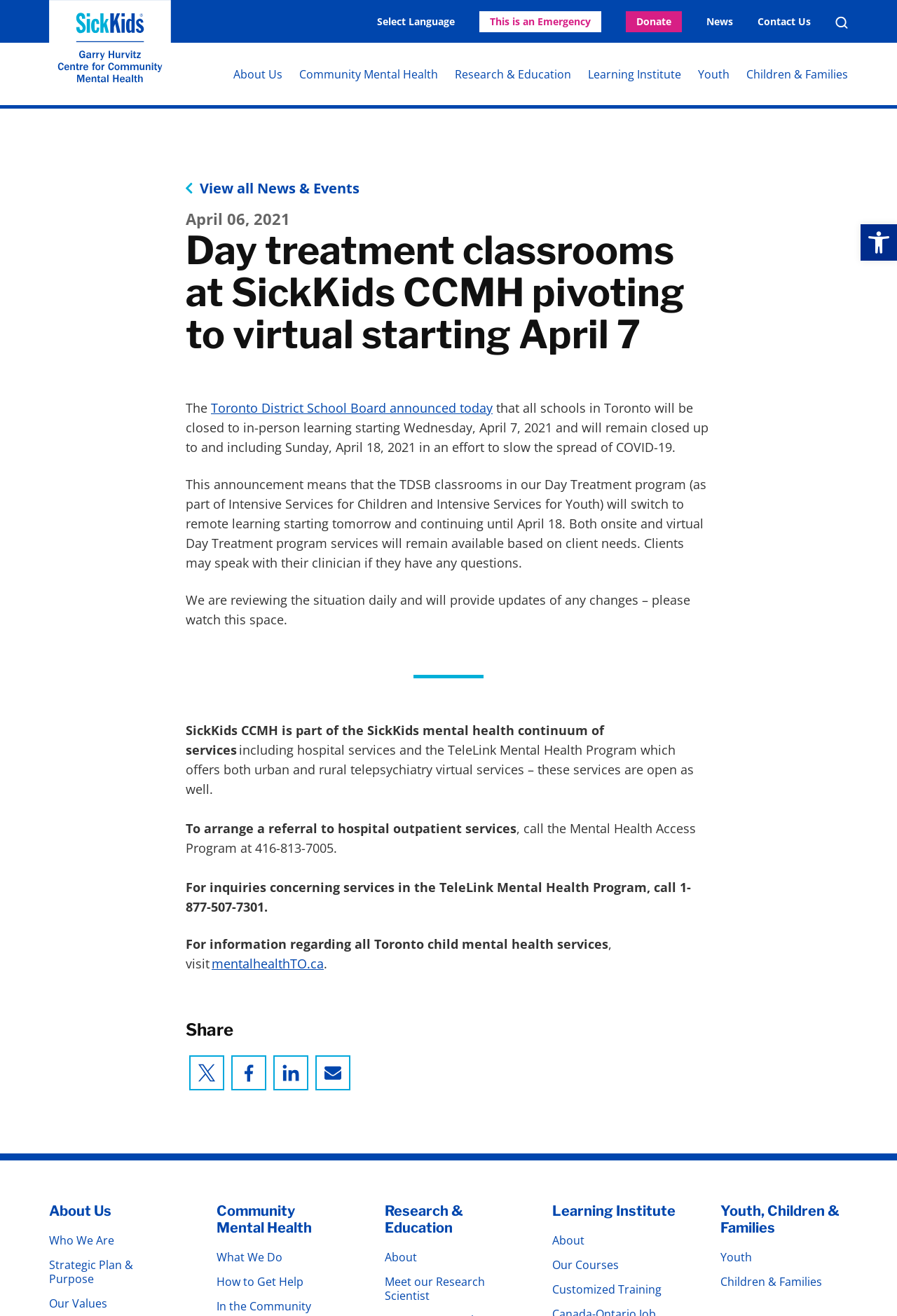Refer to the screenshot and answer the following question in detail:
What is the name of the organization mentioned in the webpage?

I found the name of the organization by looking at the link element with the content 'The Garry Hurvitz Centre for Community Mental Health at SickKids' which is located at the top of the webpage, indicating the name of the organization.